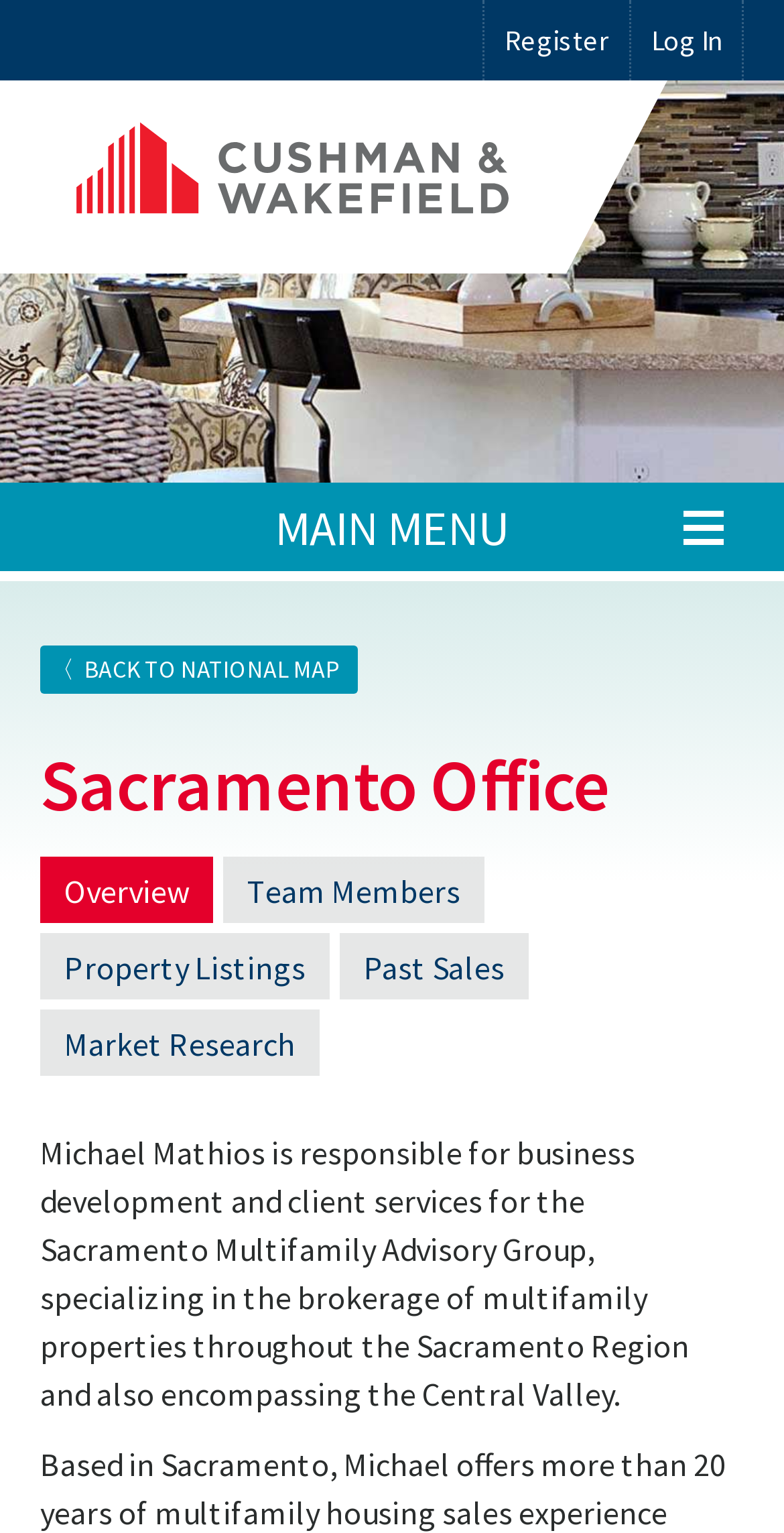Identify the bounding box coordinates for the element you need to click to achieve the following task: "Go back to the national map". Provide the bounding box coordinates as four float numbers between 0 and 1, in the form [left, top, right, bottom].

[0.051, 0.421, 0.456, 0.453]